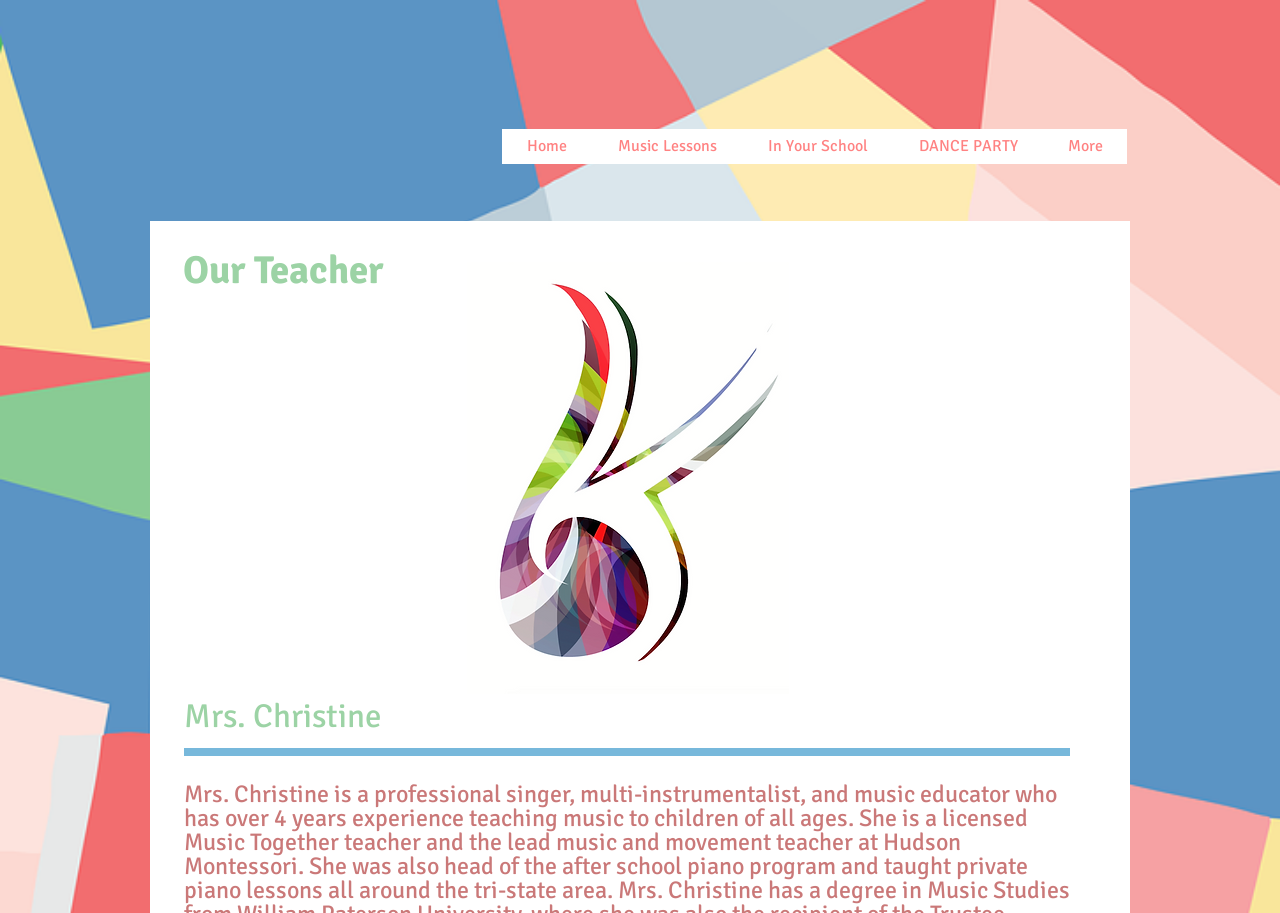Using the description "Music Lessons", predict the bounding box of the relevant HTML element.

[0.462, 0.142, 0.58, 0.18]